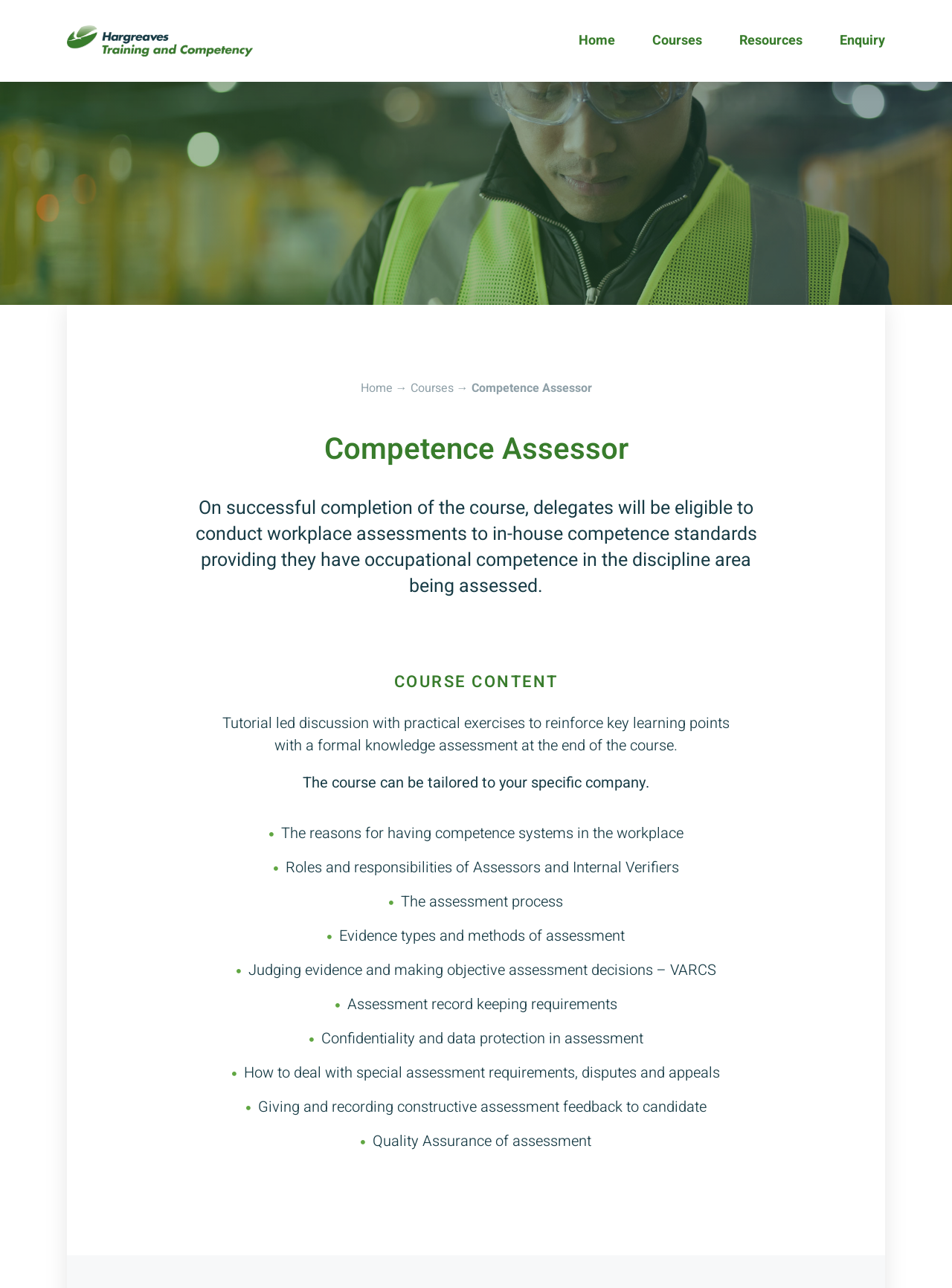Give a detailed explanation of the elements present on the webpage.

This webpage is about a course called "Competence Assessor" offered by Hargreaves Training and Competency. At the top of the page, there are five links: "", "Home", "Courses", "Resources", and "Enquiry", aligned horizontally. Below these links, there is a secondary navigation menu with three links: "Home", "→", and "Courses", also aligned horizontally.

The main content of the page is divided into two sections. The first section has a heading "Competence Assessor" and a paragraph of text that describes the course outcome, stating that delegates will be eligible to conduct workplace assessments to in-house competence standards upon completion of the course.

The second section has a heading "COURSE CONTENT" and lists the topics covered in the course, including tutorial-led discussion, practical exercises, knowledge assessment, and tailored company-specific content. The topics are listed in a vertical column, with each topic described in a short sentence or phrase. The topics include the reasons for having competence systems, roles and responsibilities of Assessors and Internal Verifiers, the assessment process, evidence types, judging evidence, assessment record keeping, confidentiality, special assessment requirements, giving constructive feedback, and quality assurance of assessment.

Overall, the webpage provides an overview of the Competence Assessor course, its outcome, and its content.